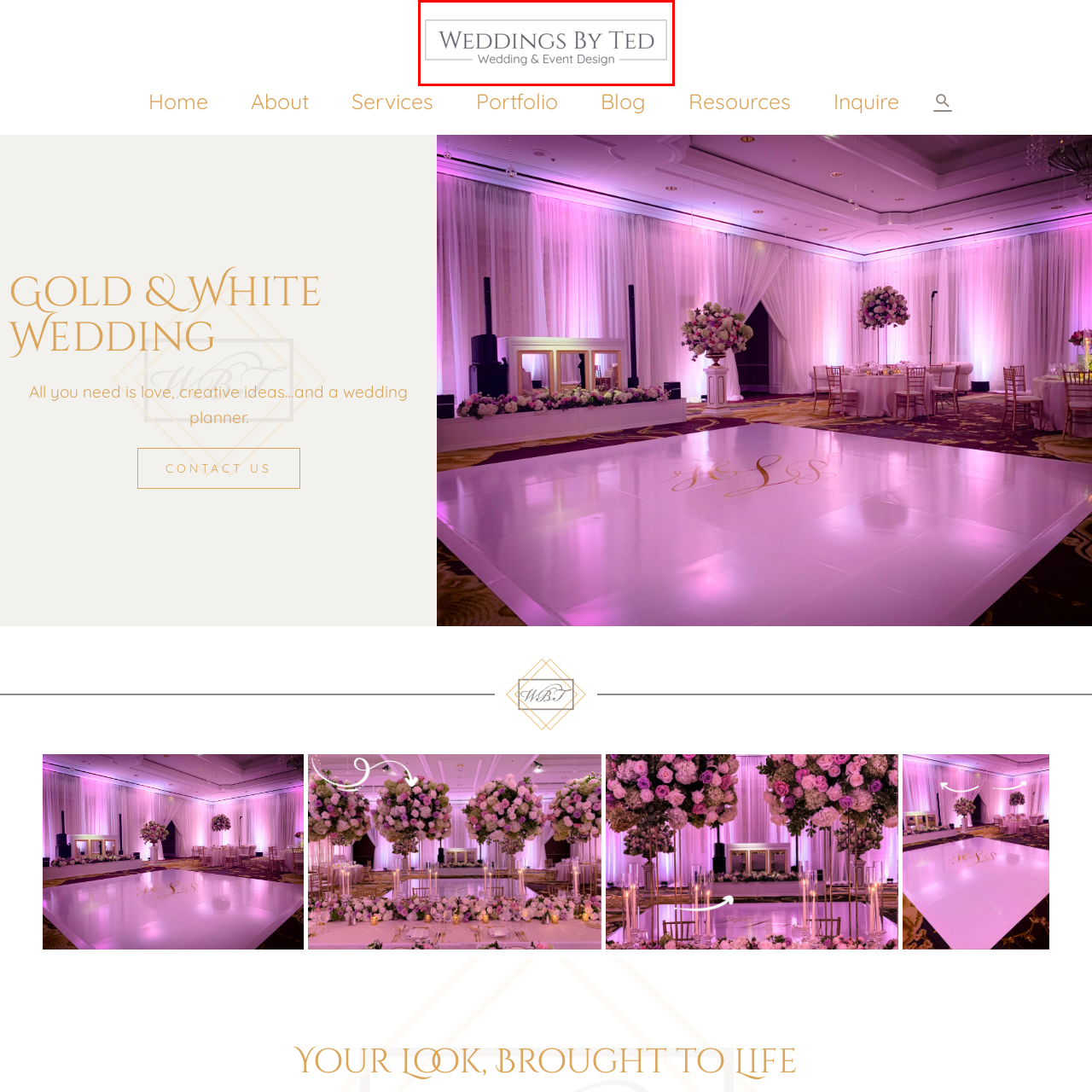Create a thorough and descriptive caption for the photo marked by the red boundary.

This image features the logo of "Weddings By Ted," a wedding and event design company. The logo showcases a sophisticated and elegant typeface, prominently displaying the name "WEDDINGS BY TED" in a refined style. Below the name, a subtitle reads "Wedding & Event Design," indicating the company's focus on creating beautiful and memorable experiences for special occasions. The overall aesthetic reflects a sense of professionalism and creativity, appealing to couples looking for expert guidance in planning their weddings. This logo likely serves as a key visual identity for the brand, emphasizing its commitment to quality and artistry in wedding planning.